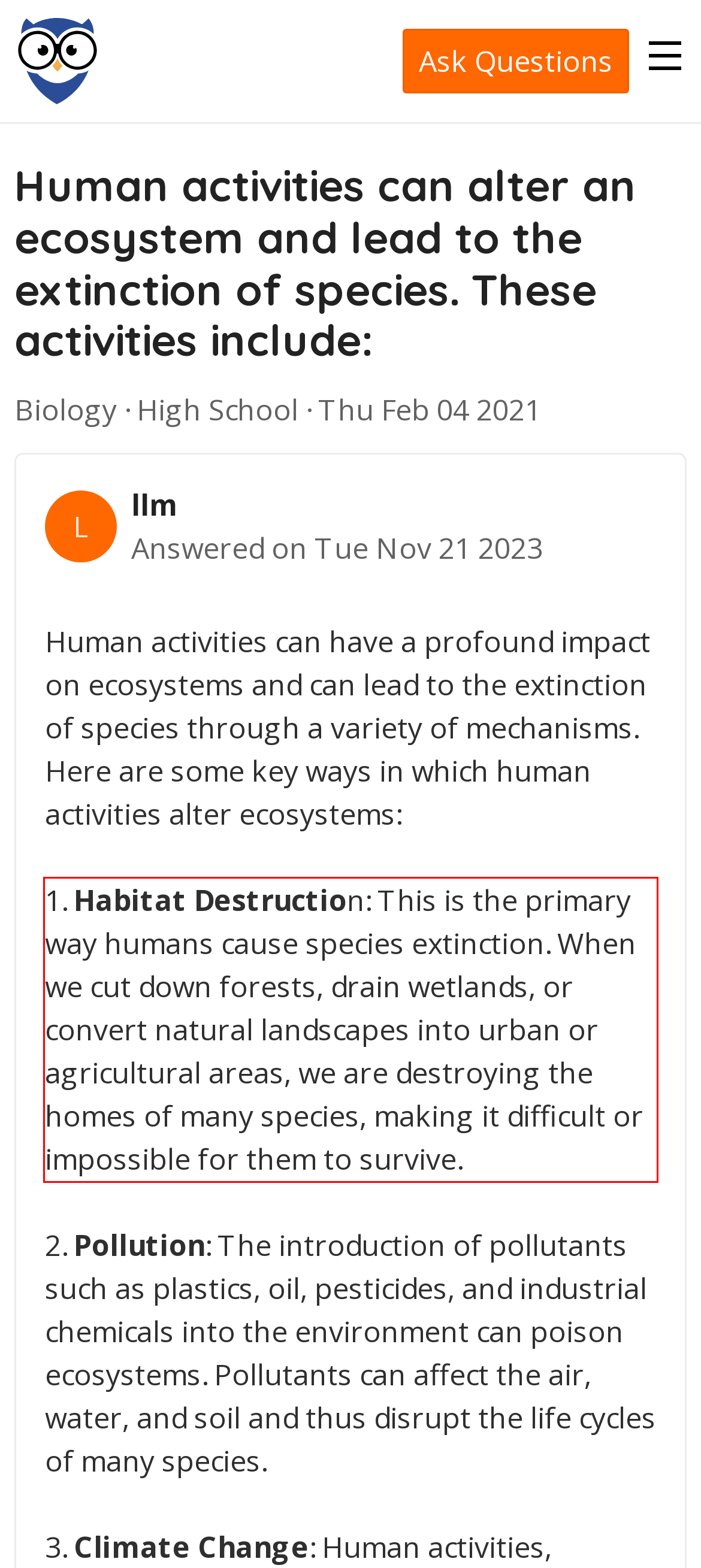Analyze the screenshot of a webpage where a red rectangle is bounding a UI element. Extract and generate the text content within this red bounding box.

1. Habitat Destruction: This is the primary way humans cause species extinction. When we cut down forests, drain wetlands, or convert natural landscapes into urban or agricultural areas, we are destroying the homes of many species, making it difficult or impossible for them to survive.